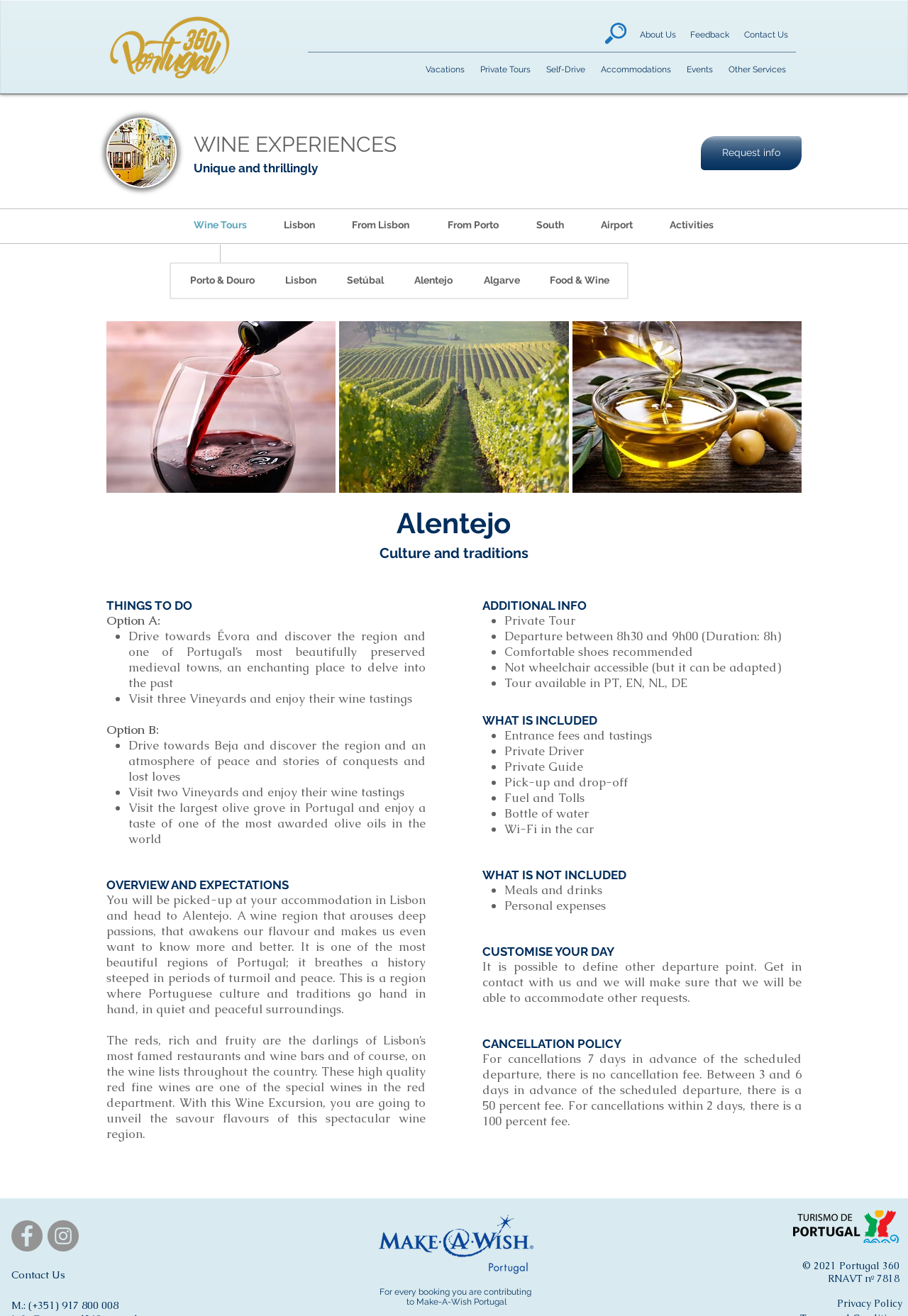Locate the bounding box coordinates for the element described below: "Porto & Douro". The coordinates must be four float values between 0 and 1, formatted as [left, top, right, bottom].

[0.209, 0.207, 0.281, 0.22]